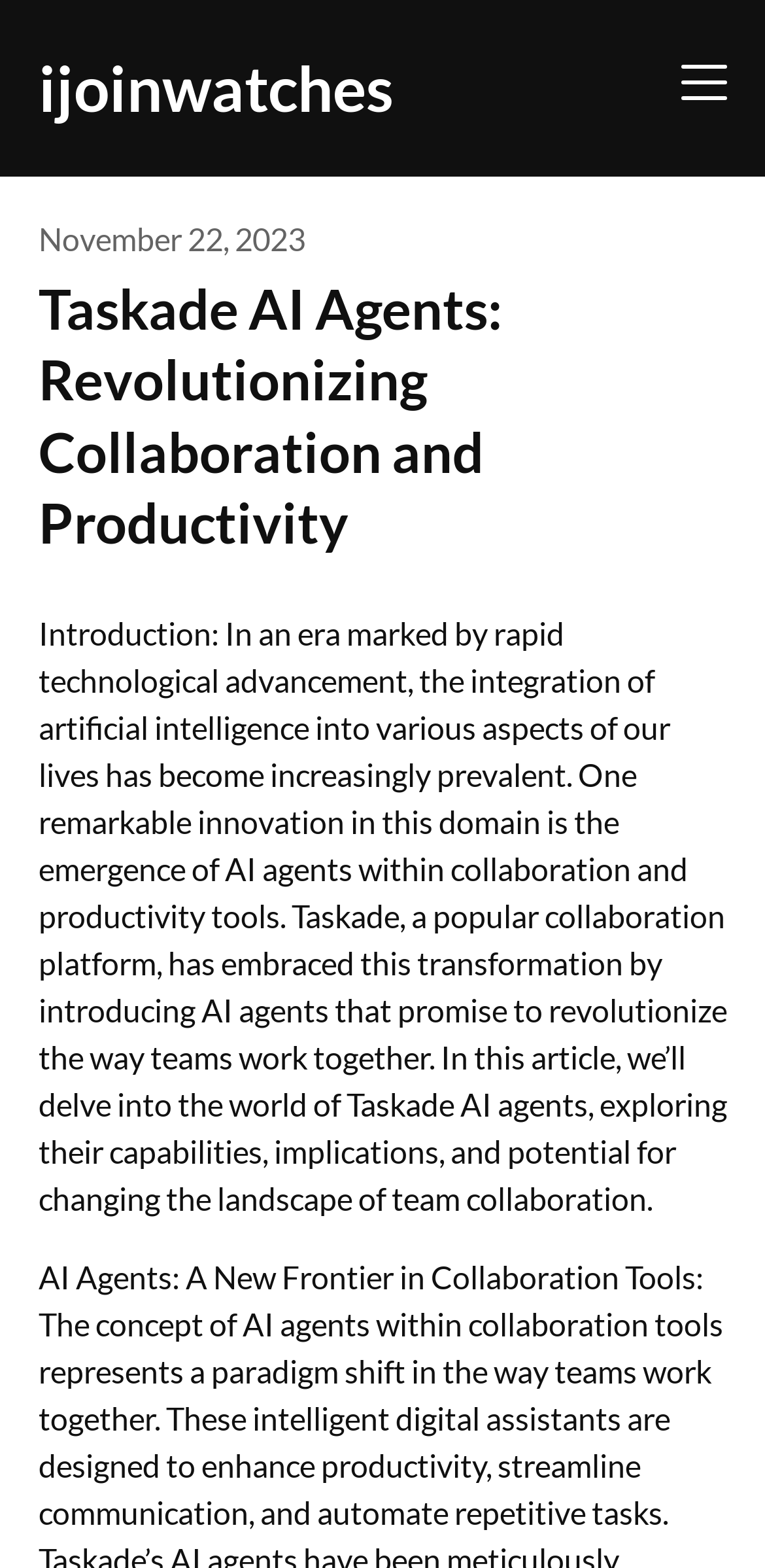What is the date mentioned in the article?
Please analyze the image and answer the question with as much detail as possible.

I found the date by looking at the link element with the text 'November 22, 2023' which is a child of the HeaderAsNonLandmark element. This date is likely the publication date of the article.